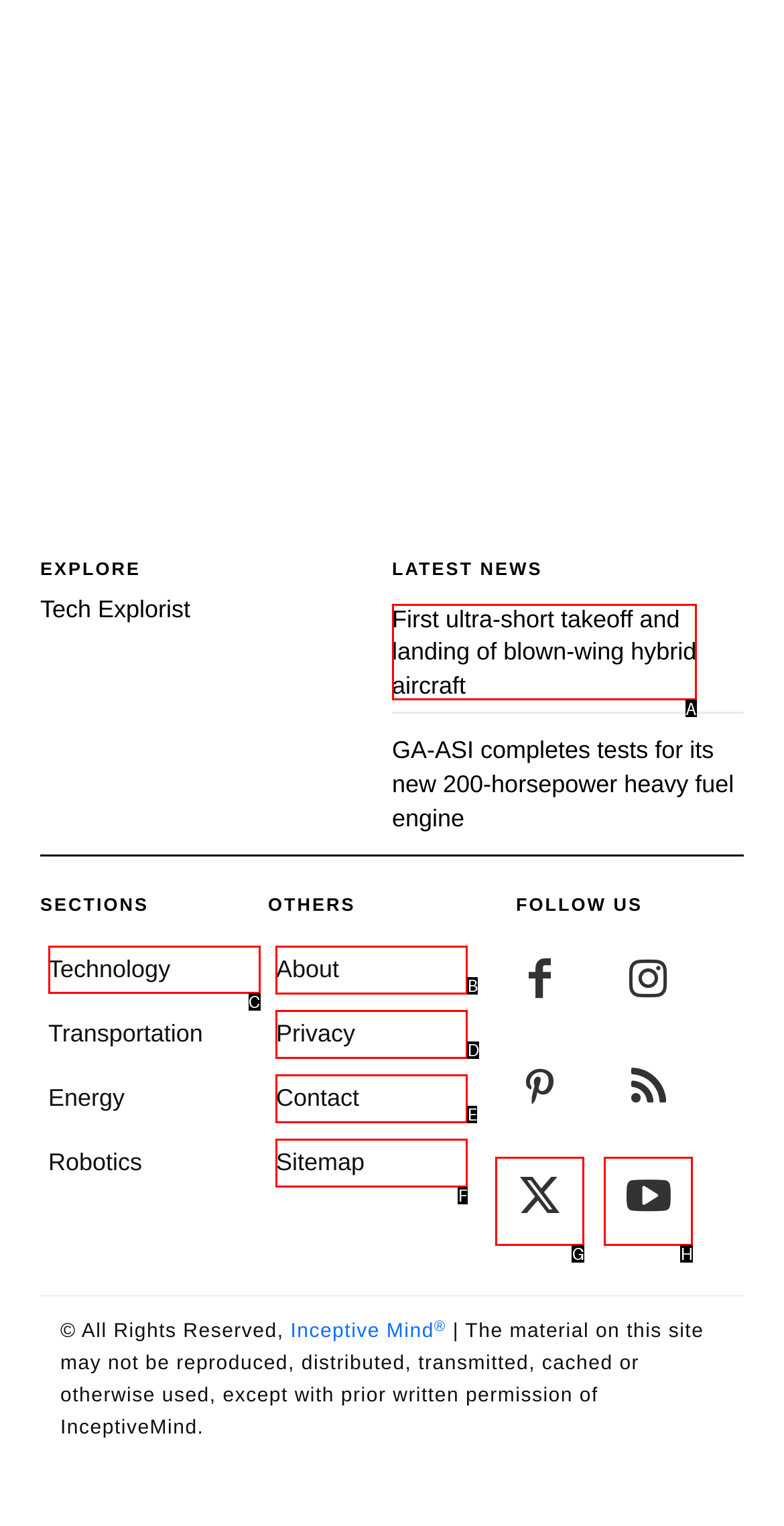Figure out which option to click to perform the following task: Explore the 'Technology' section
Provide the letter of the correct option in your response.

C